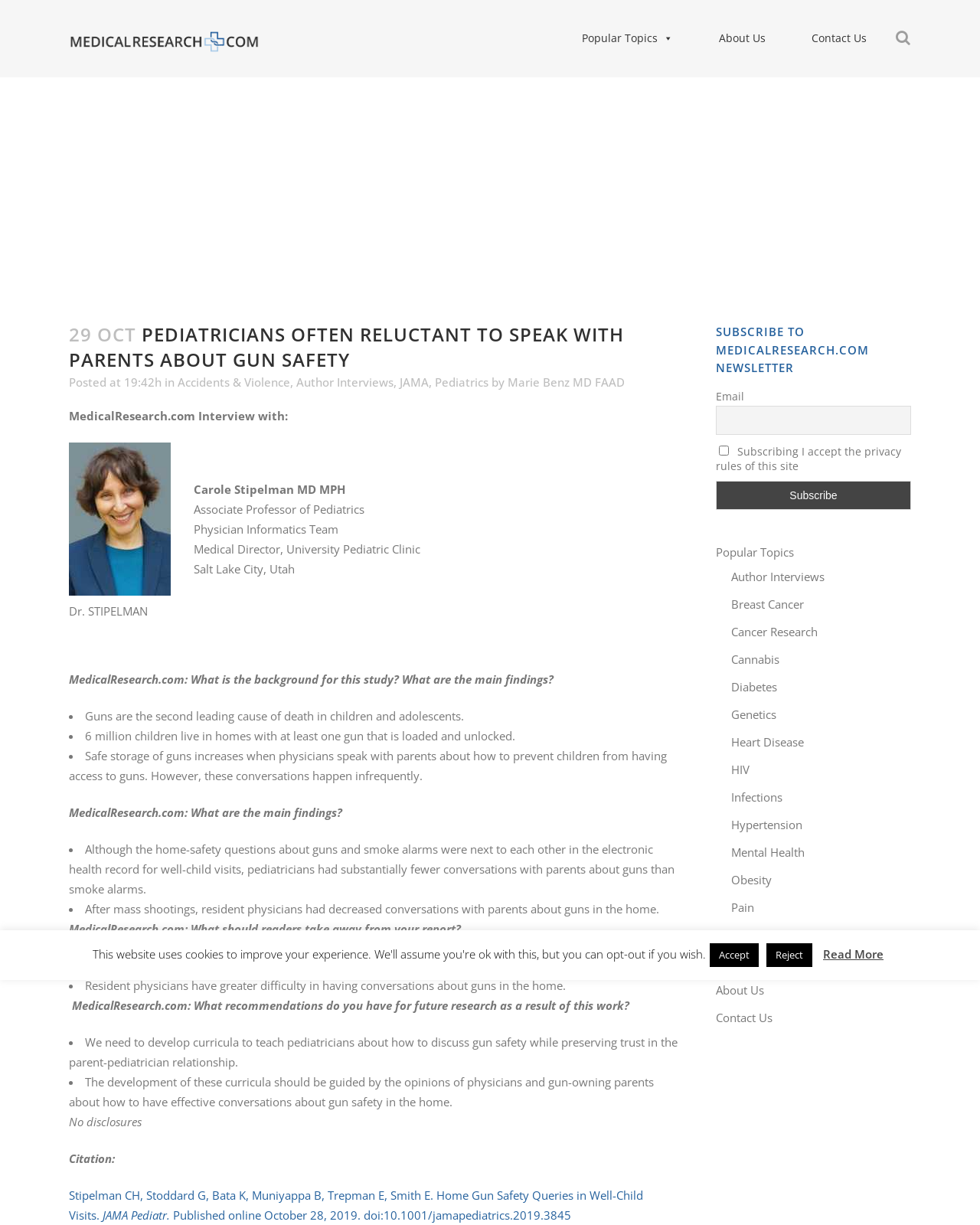Provide a thorough description of the webpage you see.

This webpage is about a medical research article discussing pediatricians' reluctance to speak with parents about gun safety. At the top, there is a search bar and a logo on the left, with a navigation menu on the right. Below the navigation menu, there is an advertisement iframe.

The main content of the webpage is divided into sections. The first section has a heading that reads "Pediatricians Often Reluctant to Speak with Parents About Gun Safety" and is followed by a brief description of the article. Below this, there is a section with links to related topics, such as "Accidents & Violence", "Author Interviews", and "JAMA".

The next section is an interview with Dr. Carole Stipelman, an Associate Professor of Pediatrics, where she discusses the background and main findings of the study. The study reveals that guns are the second leading cause of death in children and adolescents, and that safe storage of guns increases when physicians speak with parents about how to prevent children from having access to guns. However, these conversations happen infrequently.

The article then presents the main findings of the study, including the fact that pediatricians had substantially fewer conversations with parents about guns than smoke alarms, and that resident physicians had decreased conversations with parents about guns in the home after mass shootings.

The webpage also includes a section where Dr. Stipelman discusses what readers should take away from the report, including the fact that physicians often are reluctant to speak with parents about gun safety, and that resident physicians have greater difficulty in having conversations about guns in the home.

Finally, there is a section with recommendations for future research, including the development of curricula to teach pediatricians about how to discuss gun safety while preserving trust in the parent-pediatrician relationship.

At the bottom of the webpage, there is a subscription form to receive newsletters from MedicalResearch.com, as well as links to popular topics and author interviews.